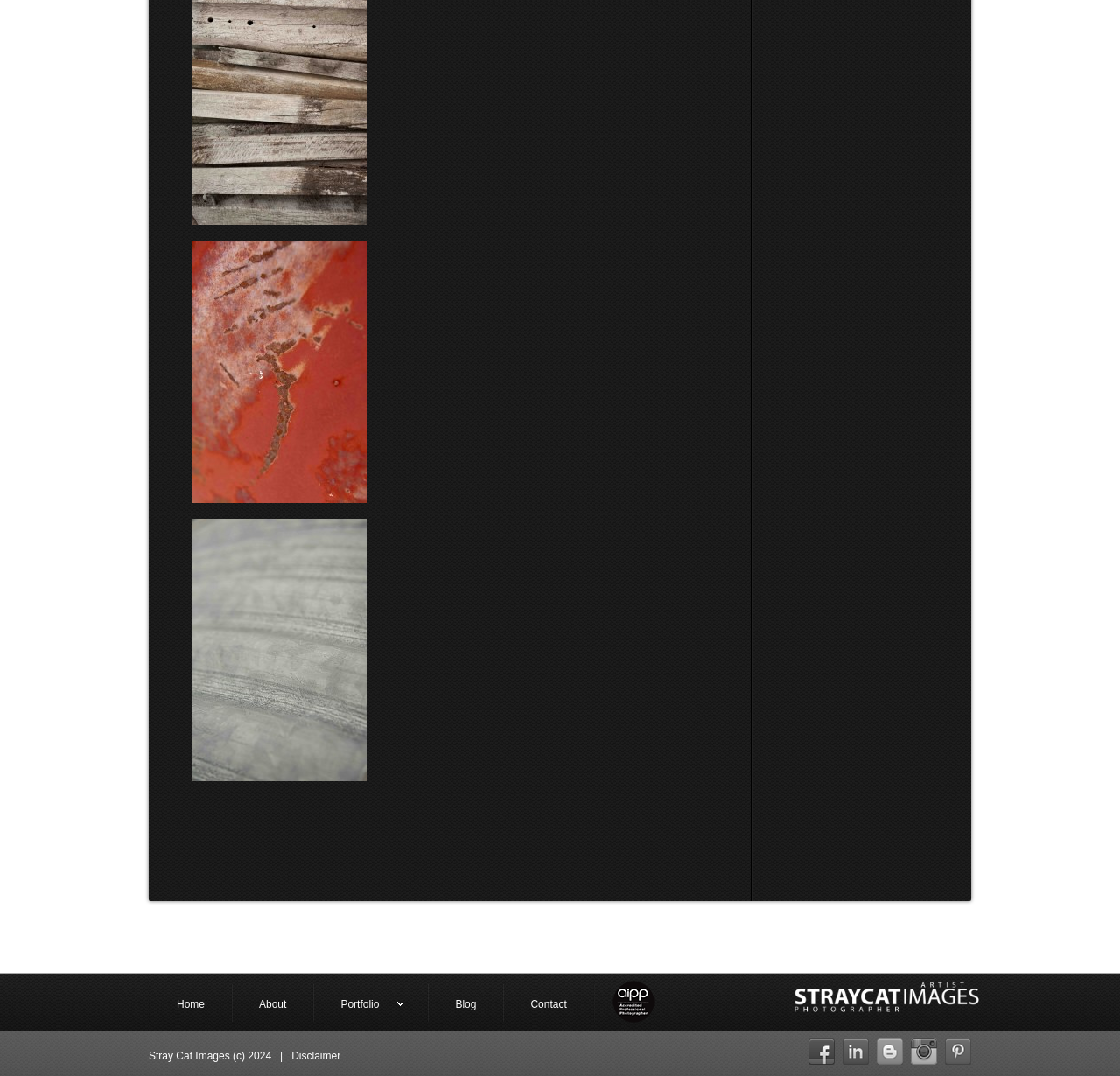Can you identify the bounding box coordinates of the clickable region needed to carry out this instruction: 'visit Stray Cat Images'? The coordinates should be four float numbers within the range of 0 to 1, stated as [left, top, right, bottom].

[0.647, 0.906, 0.878, 0.918]